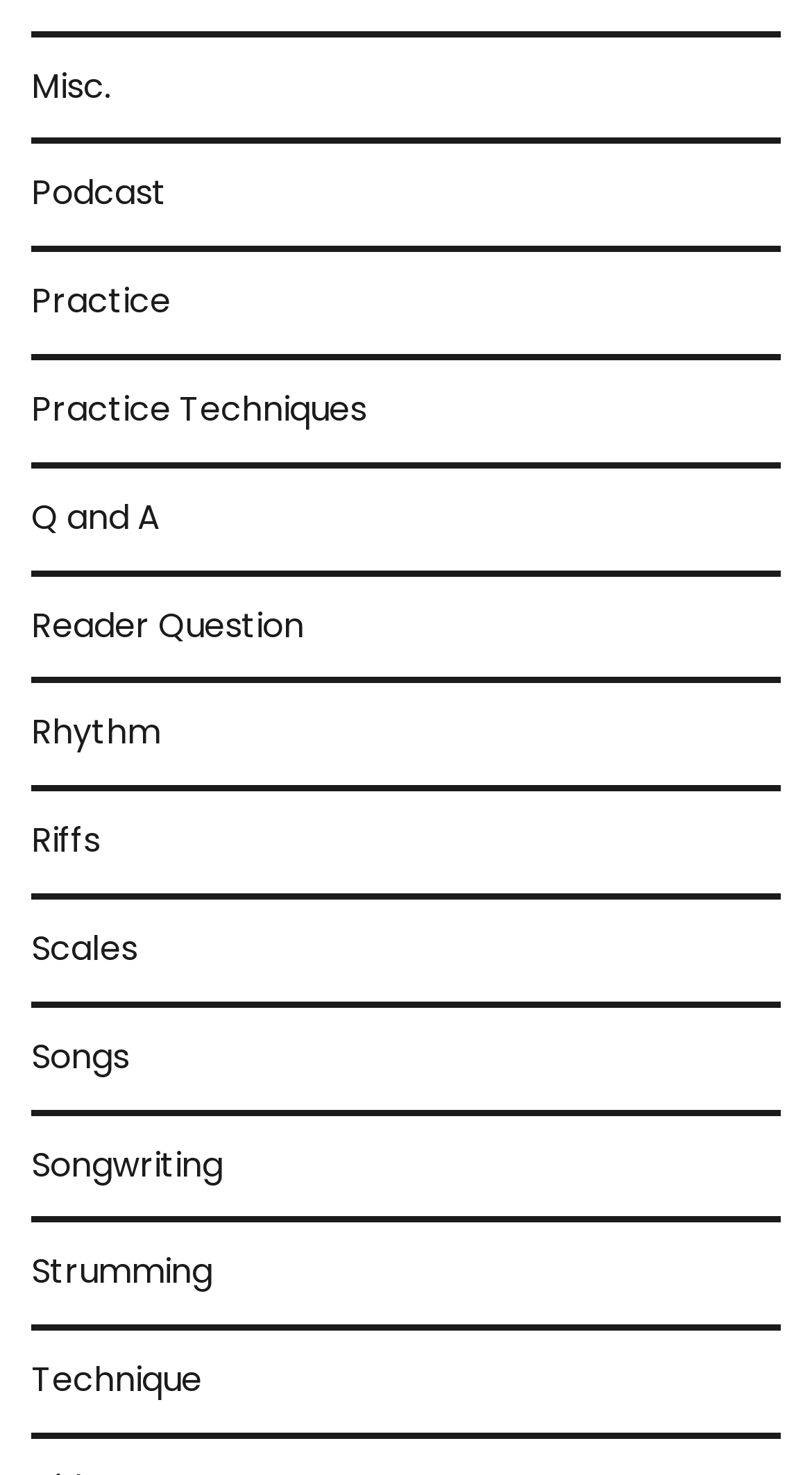Could you determine the bounding box coordinates of the clickable element to complete the instruction: "Explore Riffs"? Provide the coordinates as four float numbers between 0 and 1, i.e., [left, top, right, bottom].

[0.038, 0.537, 0.123, 0.606]